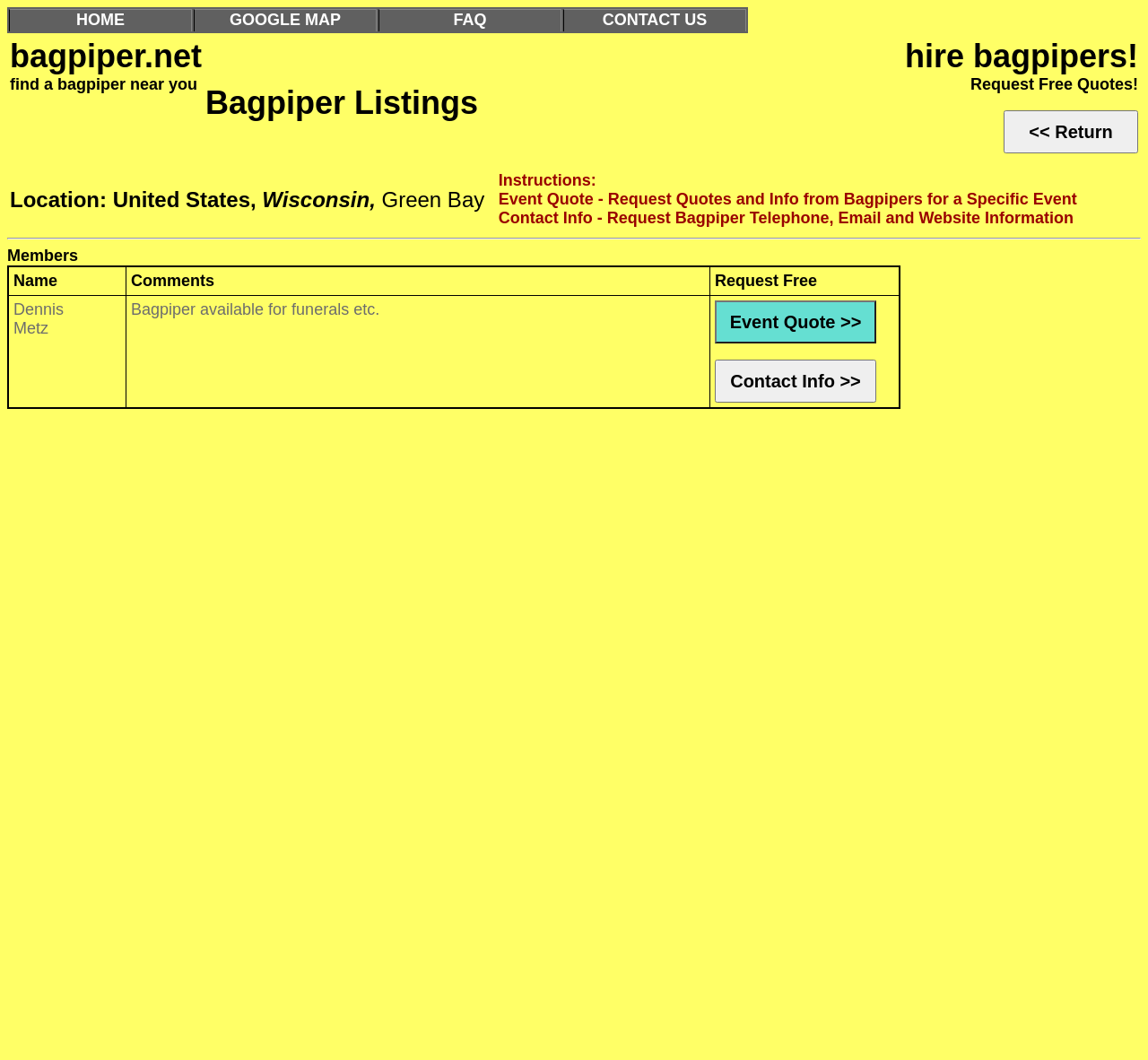Find the bounding box coordinates of the clickable element required to execute the following instruction: "Click on the 'Anime' link". Provide the coordinates as four float numbers between 0 and 1, i.e., [left, top, right, bottom].

None